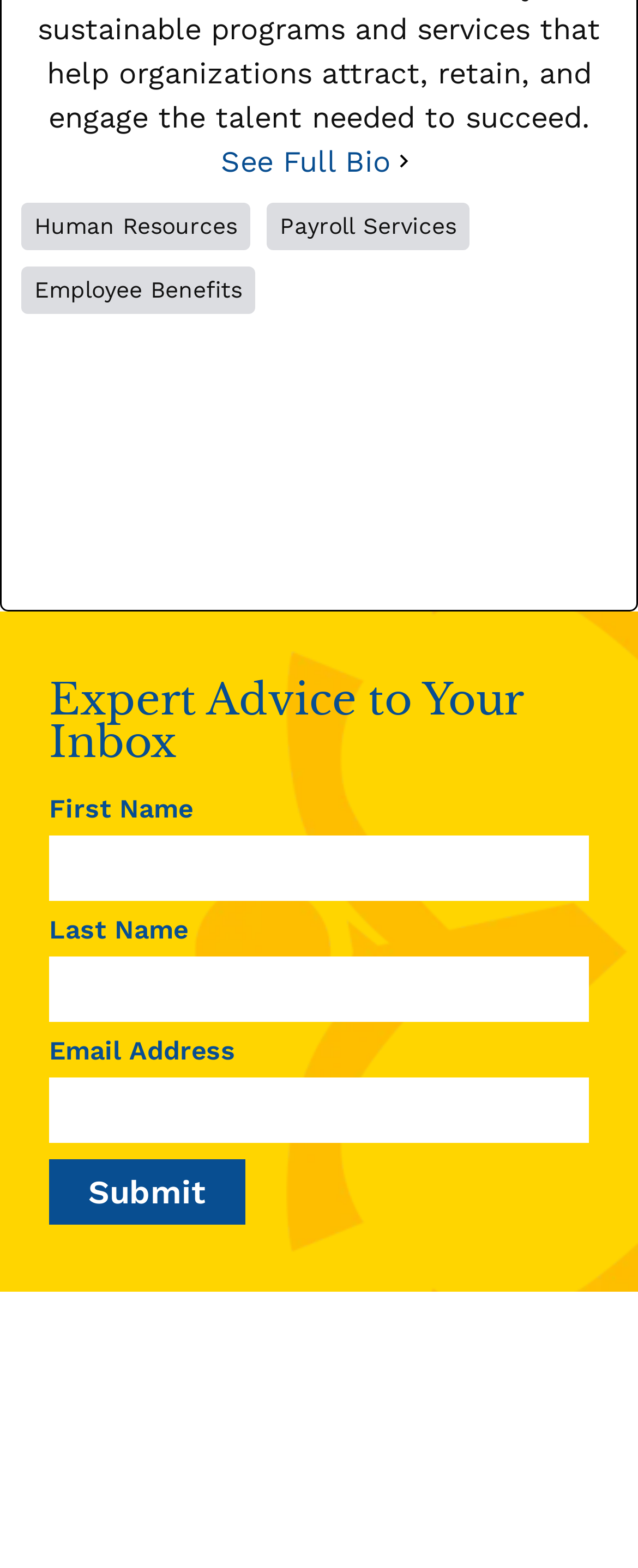Please determine the bounding box coordinates for the UI element described as: "parent_node: Email Address name="form_fields[email]"".

[0.077, 0.687, 0.923, 0.729]